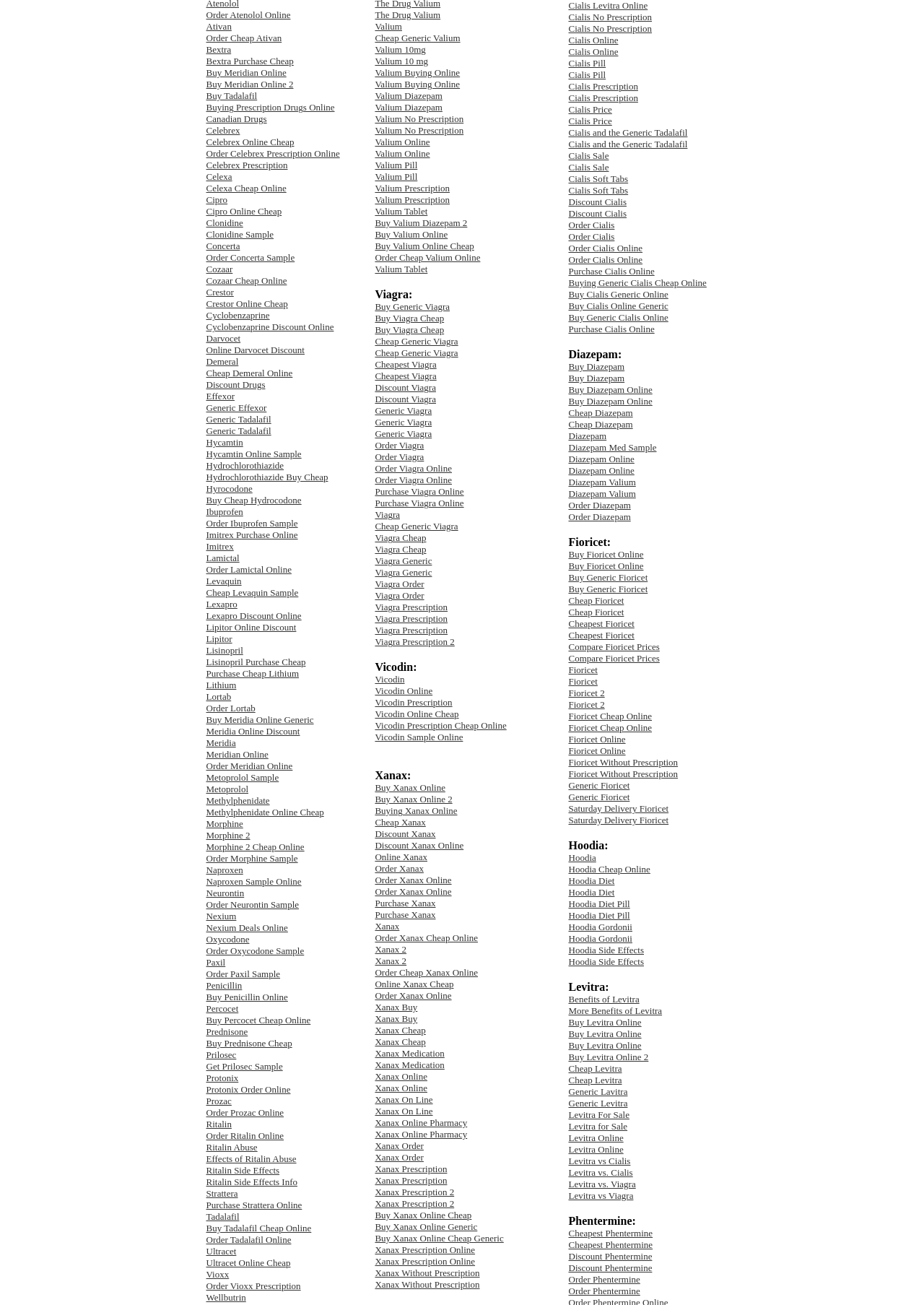What type of content is dominant on this webpage?
Examine the image closely and answer the question with as much detail as possible.

The webpage is dominated by links, with numerous links to buy or order various medications online, indicating that the primary purpose of the webpage is to provide access to these medications.